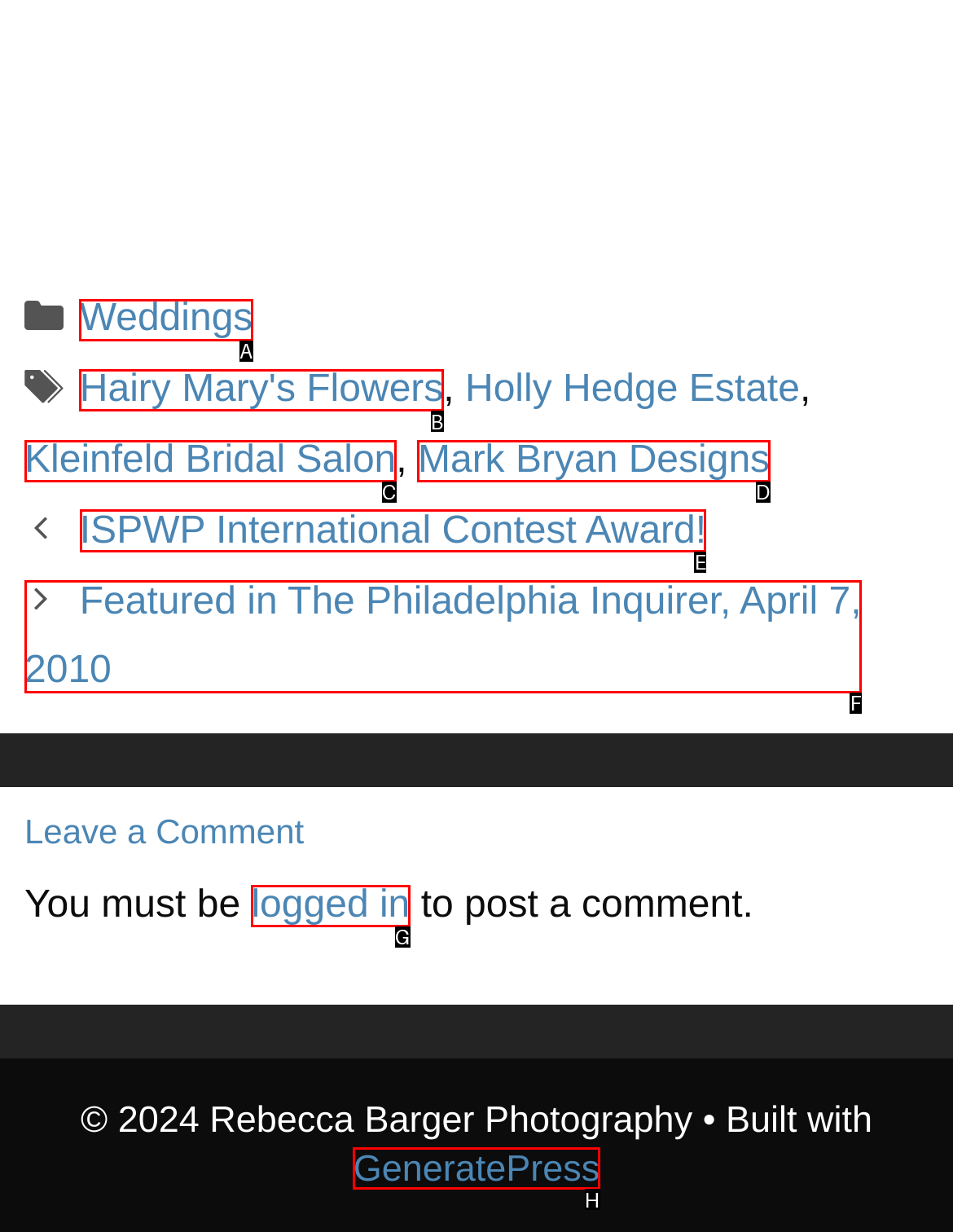What is the letter of the UI element you should click to Click on the link to learn about Adderall for ADHD? Provide the letter directly.

None